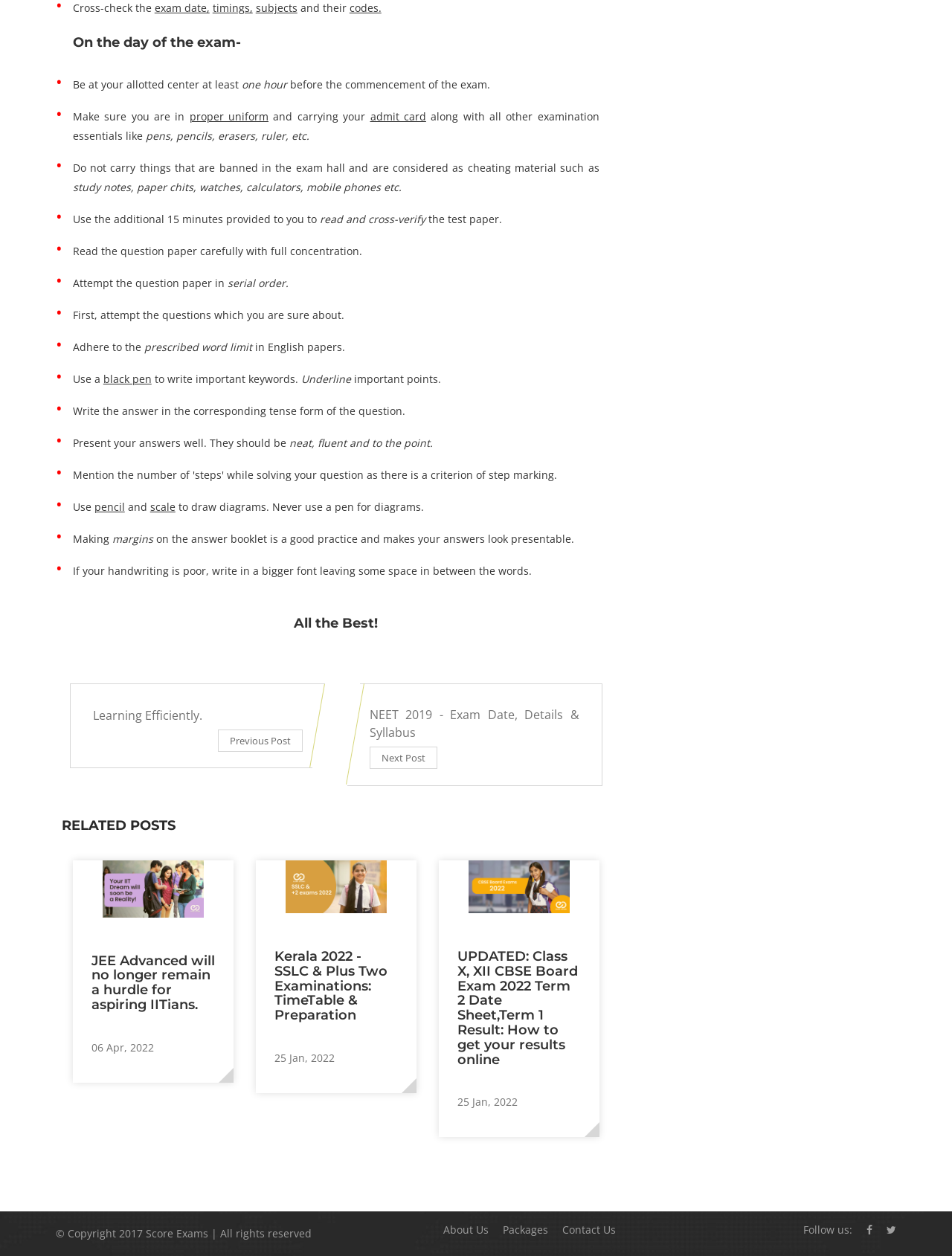Please provide the bounding box coordinates for the element that needs to be clicked to perform the instruction: "Click on 'About Us'". The coordinates must consist of four float numbers between 0 and 1, formatted as [left, top, right, bottom].

[0.466, 0.974, 0.513, 0.985]